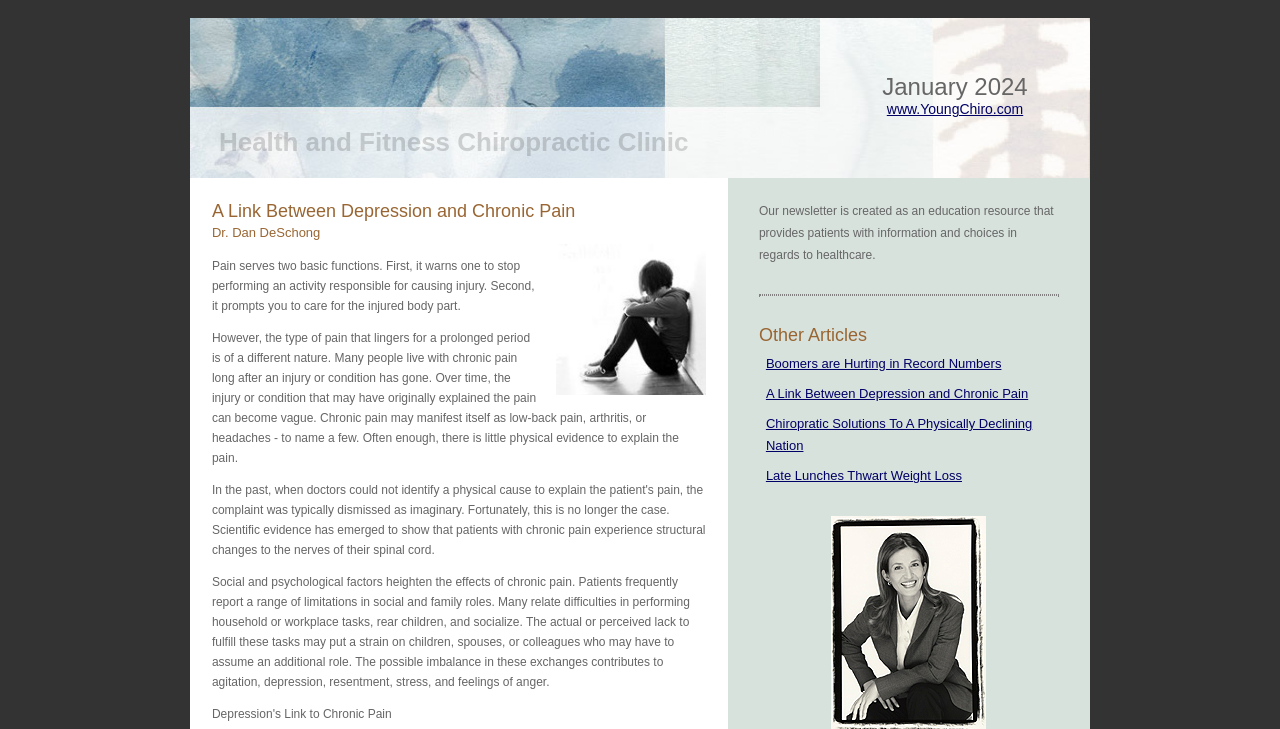Give the bounding box coordinates for the element described by: "www.YoungChiro.com".

[0.693, 0.141, 0.799, 0.16]